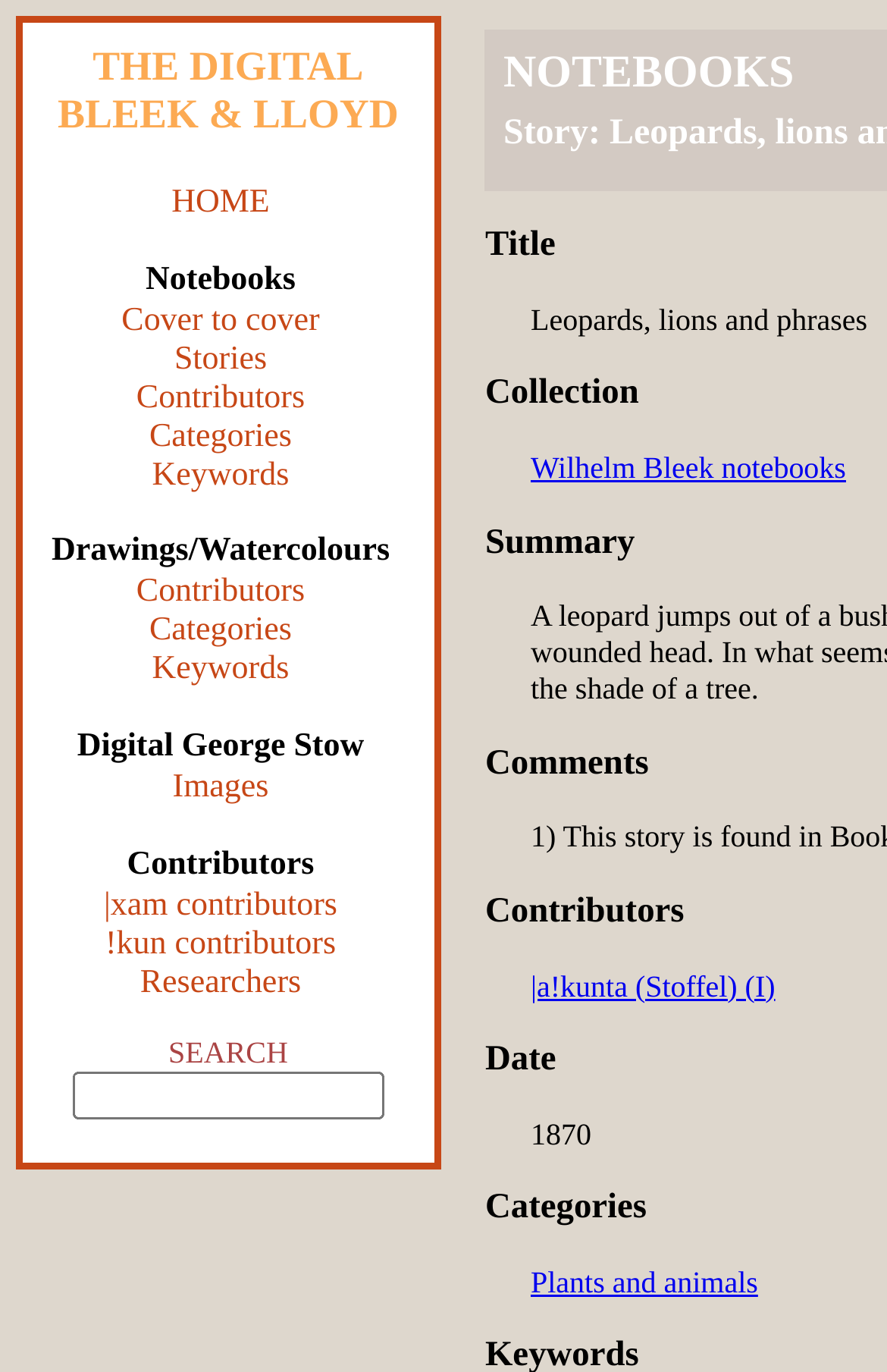Find the bounding box coordinates corresponding to the UI element with the description: "HOME". The coordinates should be formatted as [left, top, right, bottom], with values as floats between 0 and 1.

[0.045, 0.134, 0.452, 0.162]